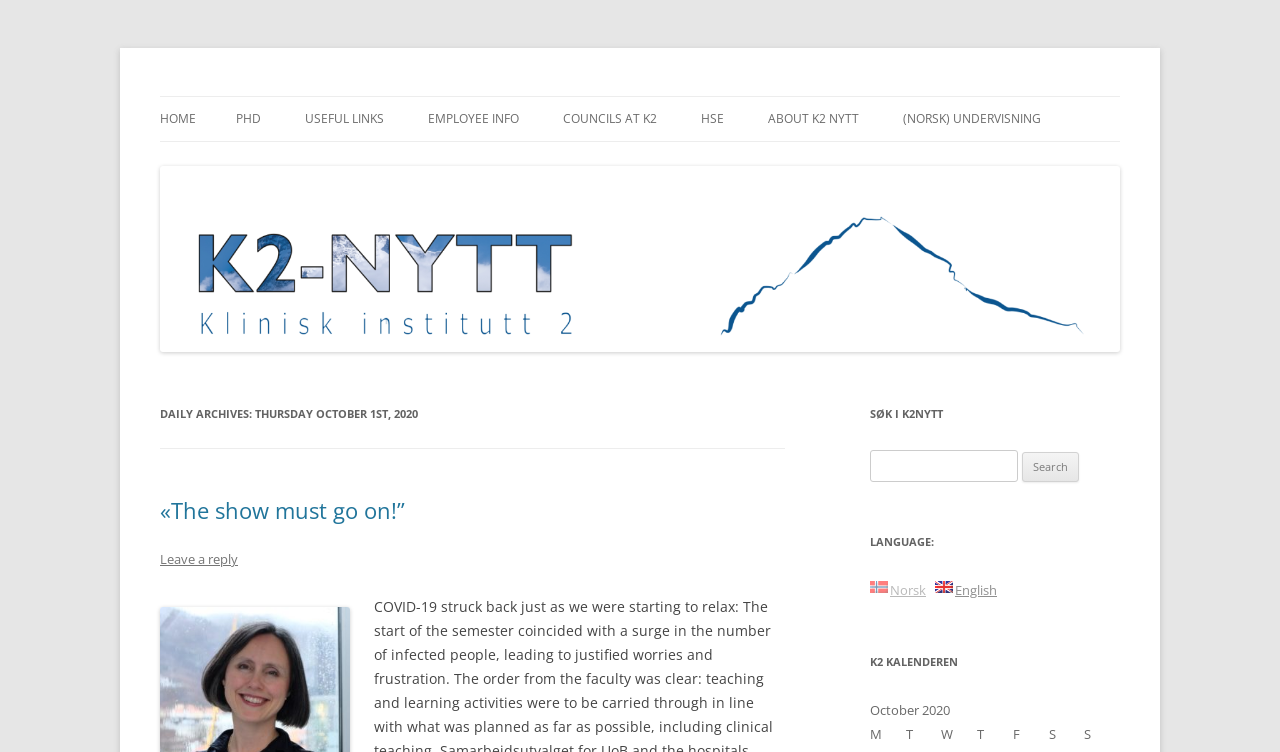Determine the bounding box coordinates of the area to click in order to meet this instruction: "Click on the link 'The show must go on!' ".

[0.125, 0.658, 0.316, 0.698]